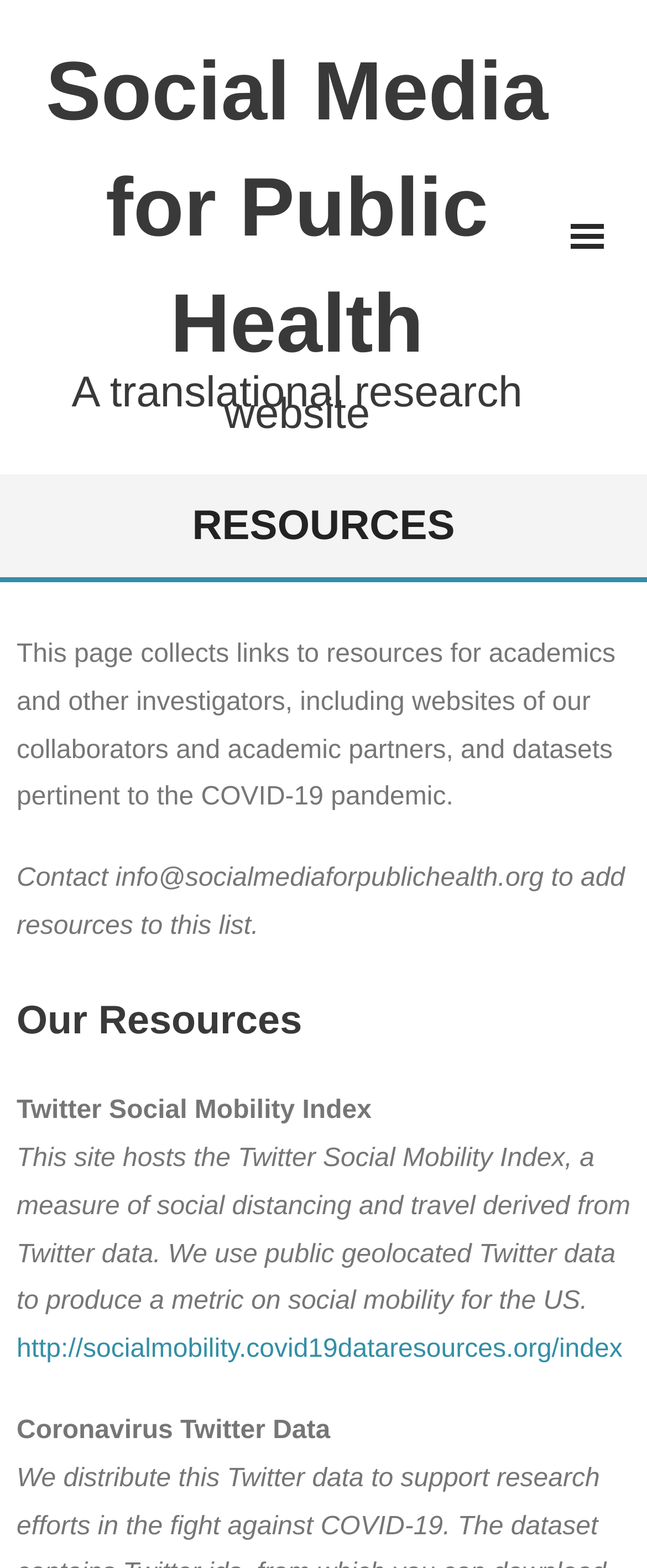Carefully observe the image and respond to the question with a detailed answer:
What is the purpose of the Coronavirus Twitter Data?

The webpage mentions Coronavirus Twitter Data, but it does not specify the purpose of this data. It only lists it as one of the resources available.